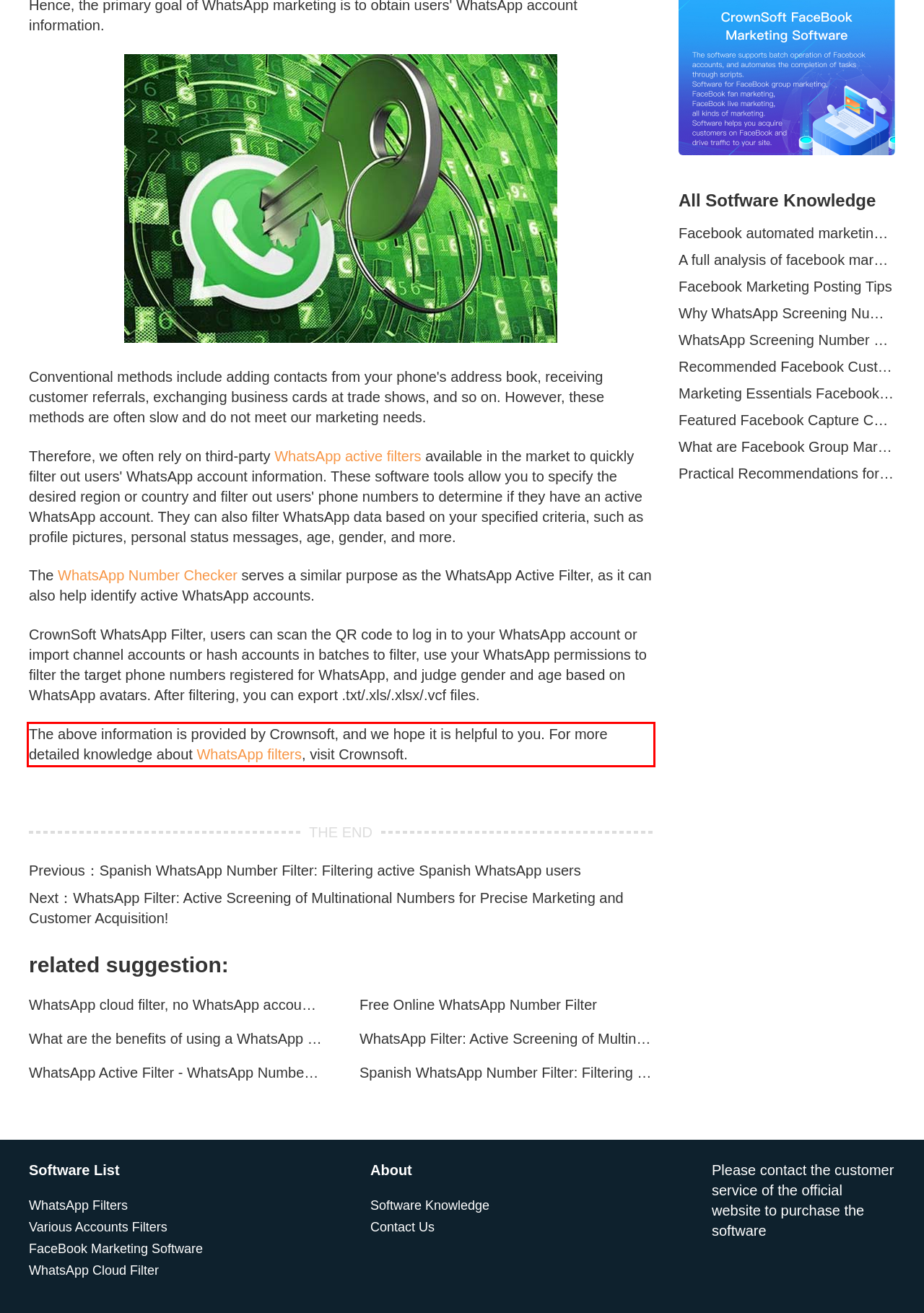Please perform OCR on the UI element surrounded by the red bounding box in the given webpage screenshot and extract its text content.

The above information is provided by Crownsoft, and we hope it is helpful to you. For more detailed knowledge about WhatsApp filters, visit Crownsoft.